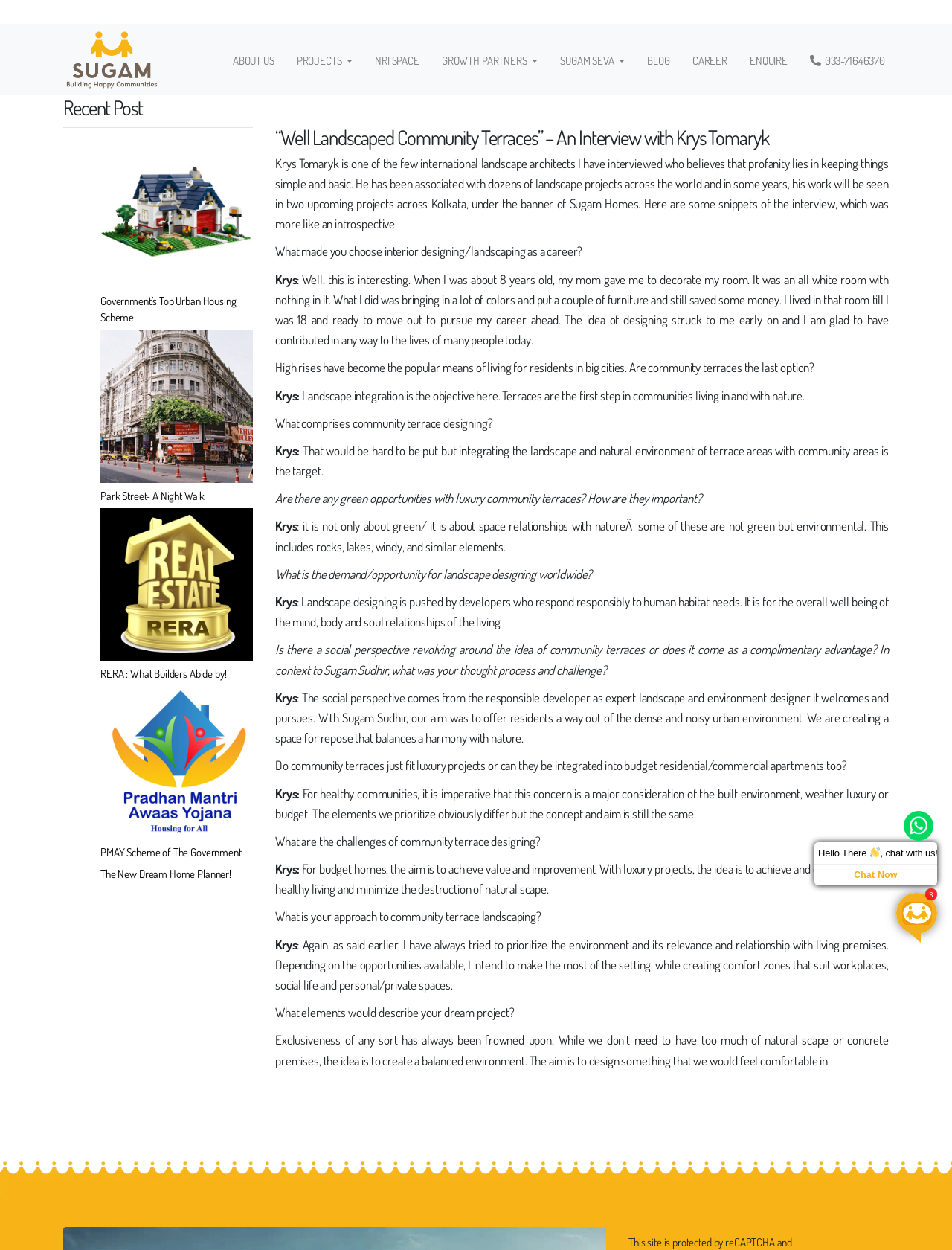Provide the bounding box coordinates of the area you need to click to execute the following instruction: "Click the 'ENQUIRE' link".

[0.784, 0.04, 0.831, 0.059]